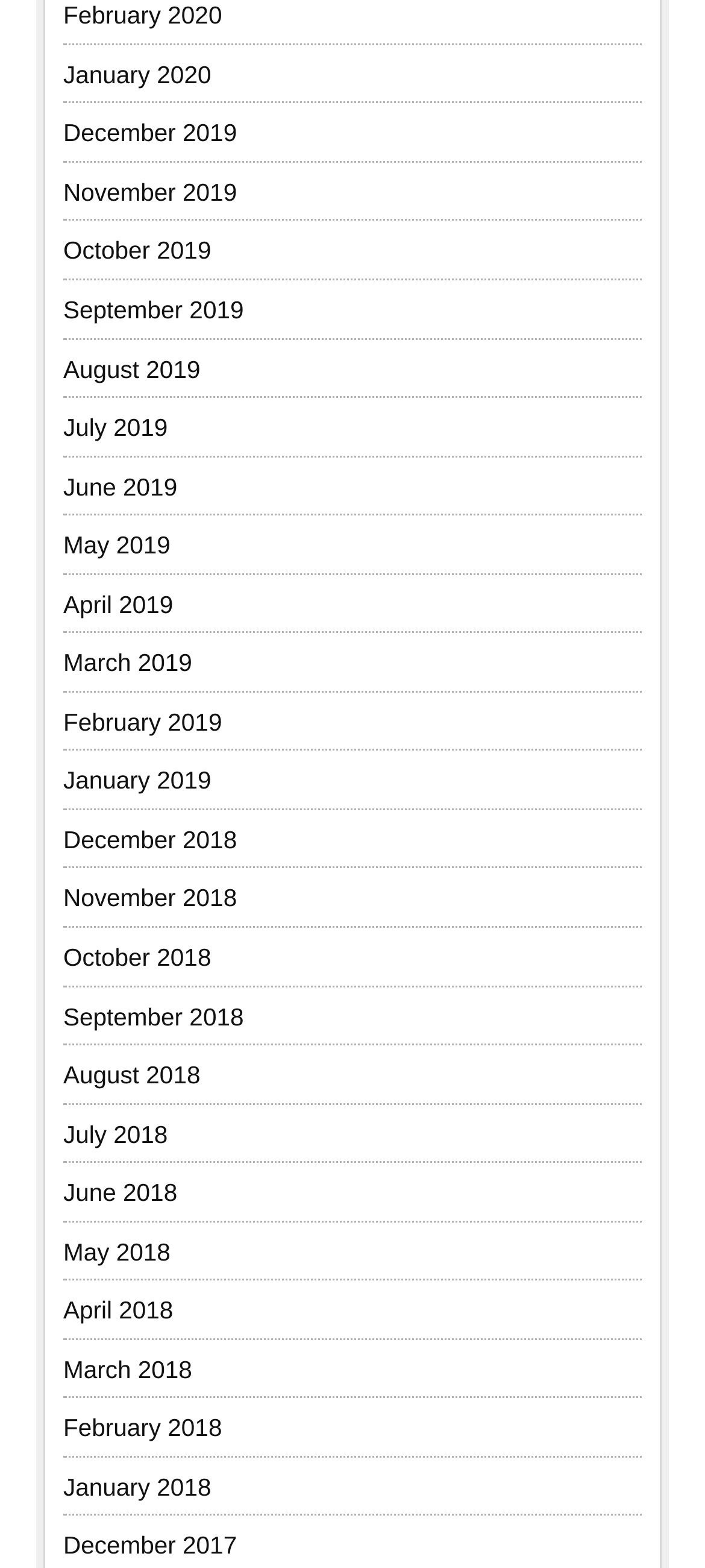Answer the following query concisely with a single word or phrase:
What is the position of the link 'June 2018'?

near the middle